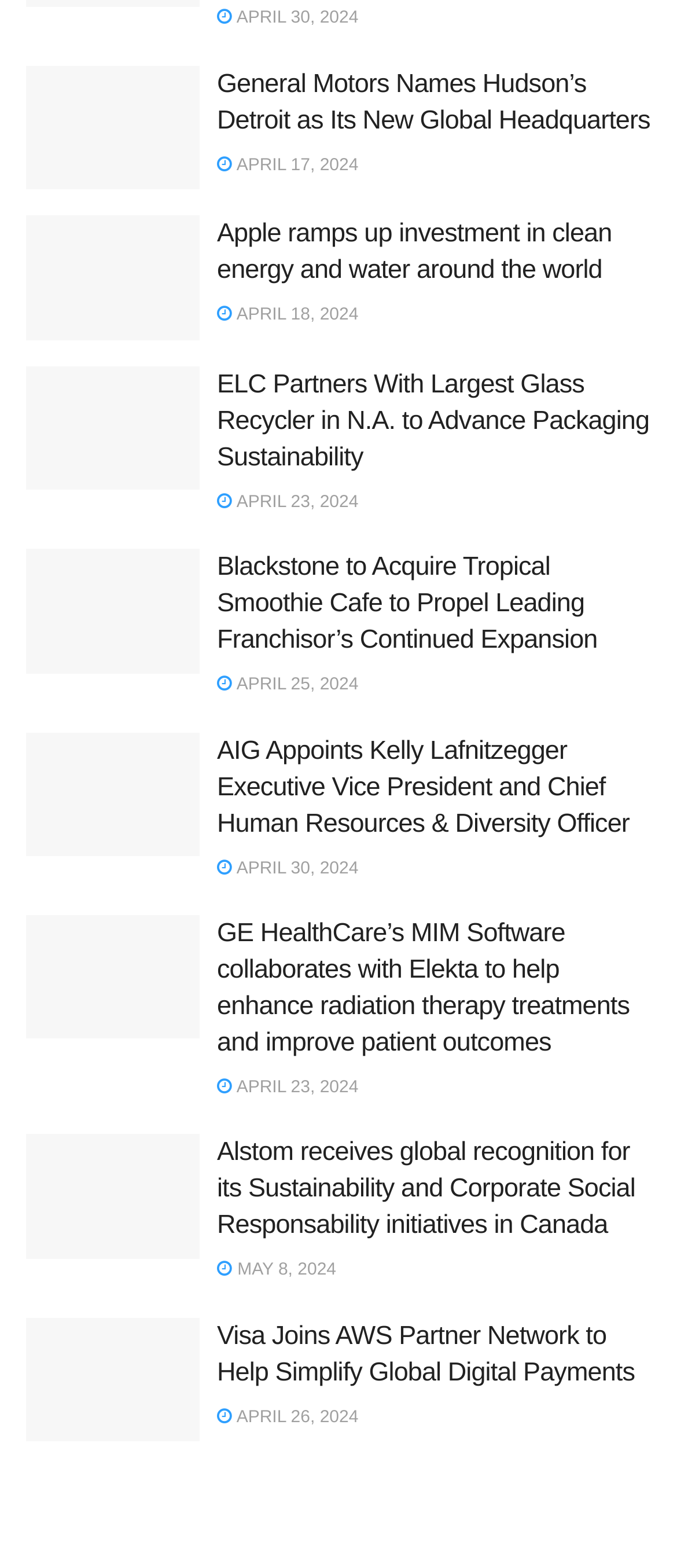Identify the bounding box coordinates for the element that needs to be clicked to fulfill this instruction: "View article about Apple ramping up investment in clean energy and water around the world". Provide the coordinates in the format of four float numbers between 0 and 1: [left, top, right, bottom].

[0.321, 0.14, 0.904, 0.182]